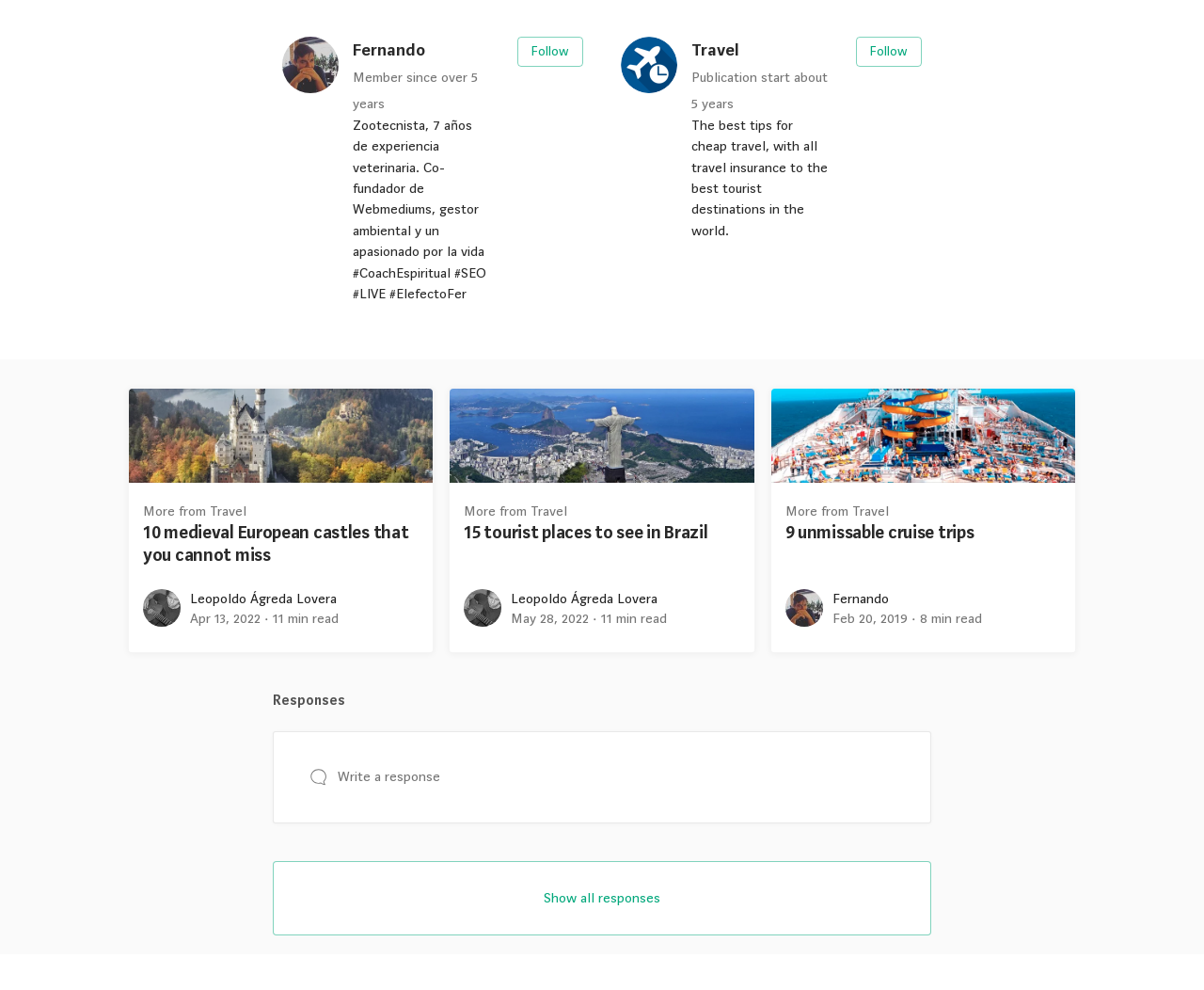Pinpoint the bounding box coordinates of the area that should be clicked to complete the following instruction: "View responses". The coordinates must be given as four float numbers between 0 and 1, i.e., [left, top, right, bottom].

[0.227, 0.698, 0.773, 0.719]